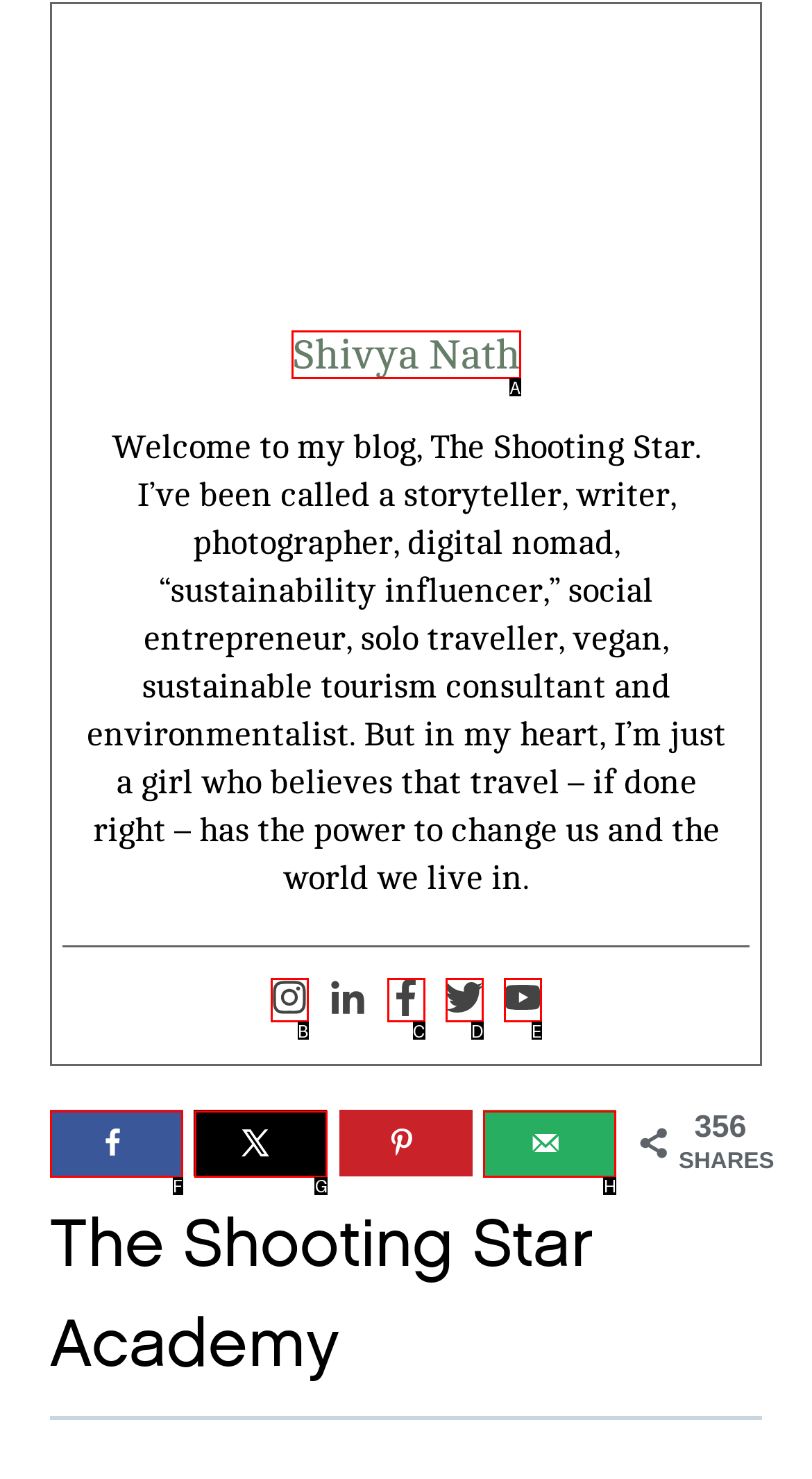For the task: Learn about File 770, specify the letter of the option that should be clicked. Answer with the letter only.

None